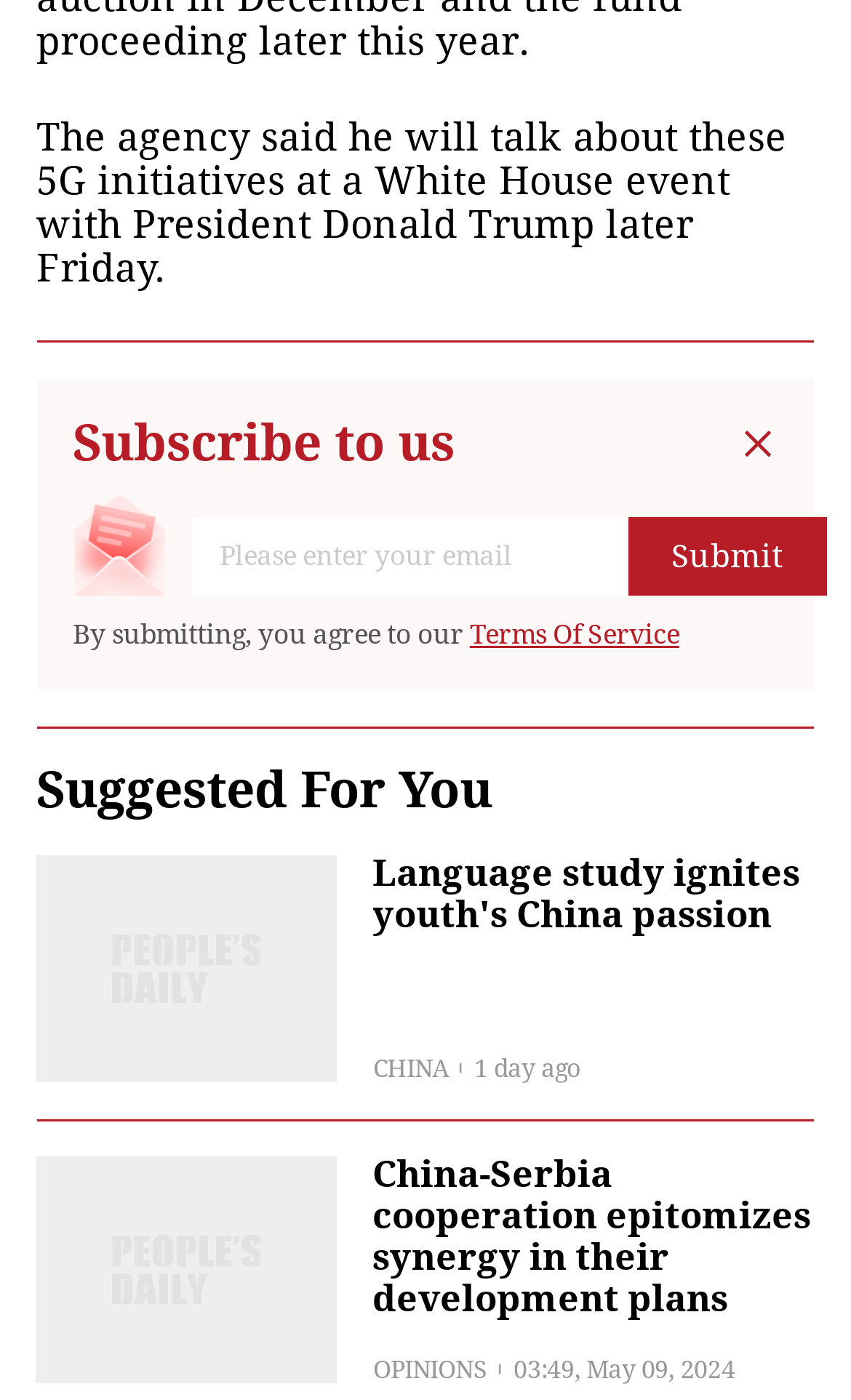Identify the bounding box for the UI element described as: "Terms Of Service". Ensure the coordinates are four float numbers between 0 and 1, formatted as [left, top, right, bottom].

[0.552, 0.441, 0.798, 0.464]